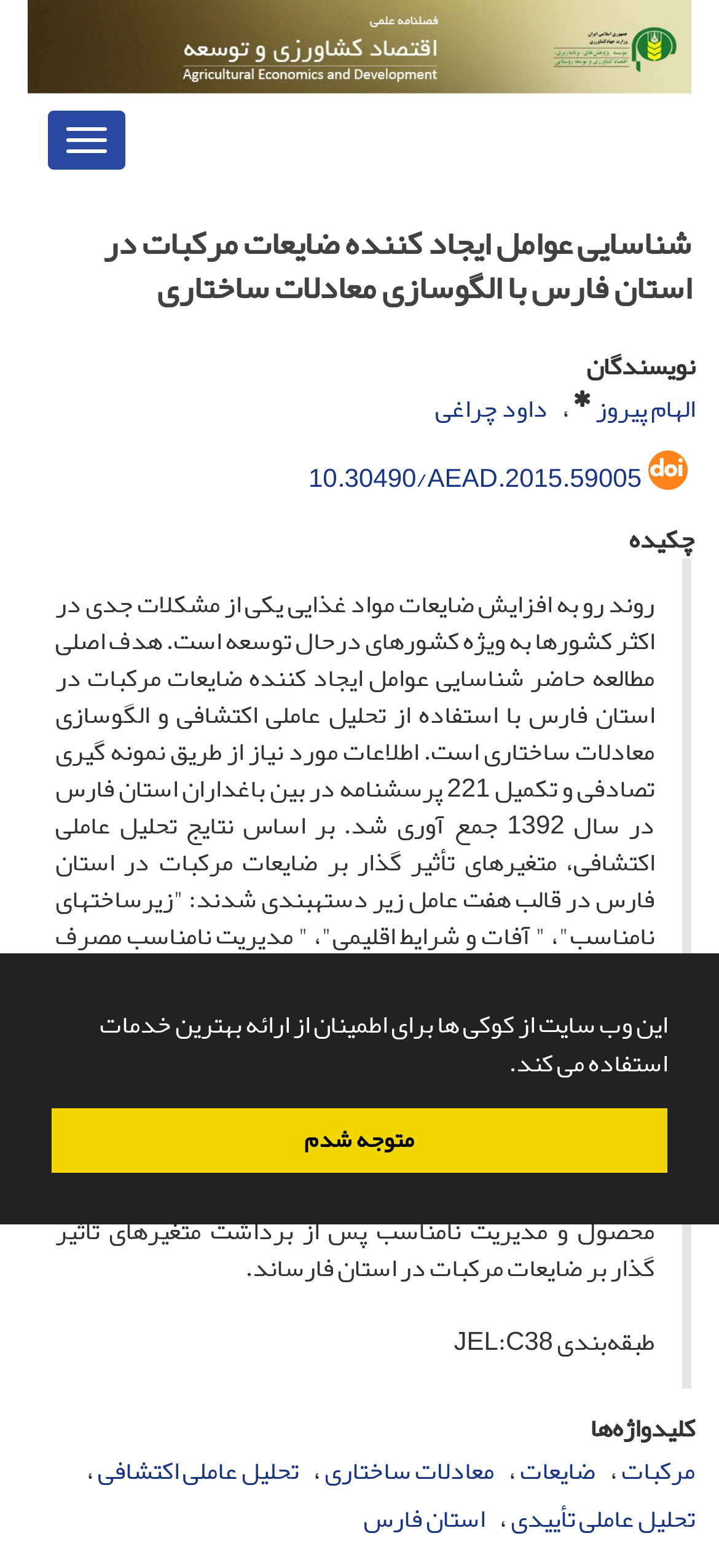Based on the provided description, "ضایعات", find the bounding box of the corresponding UI element in the screenshot.

[0.723, 0.922, 0.828, 0.953]